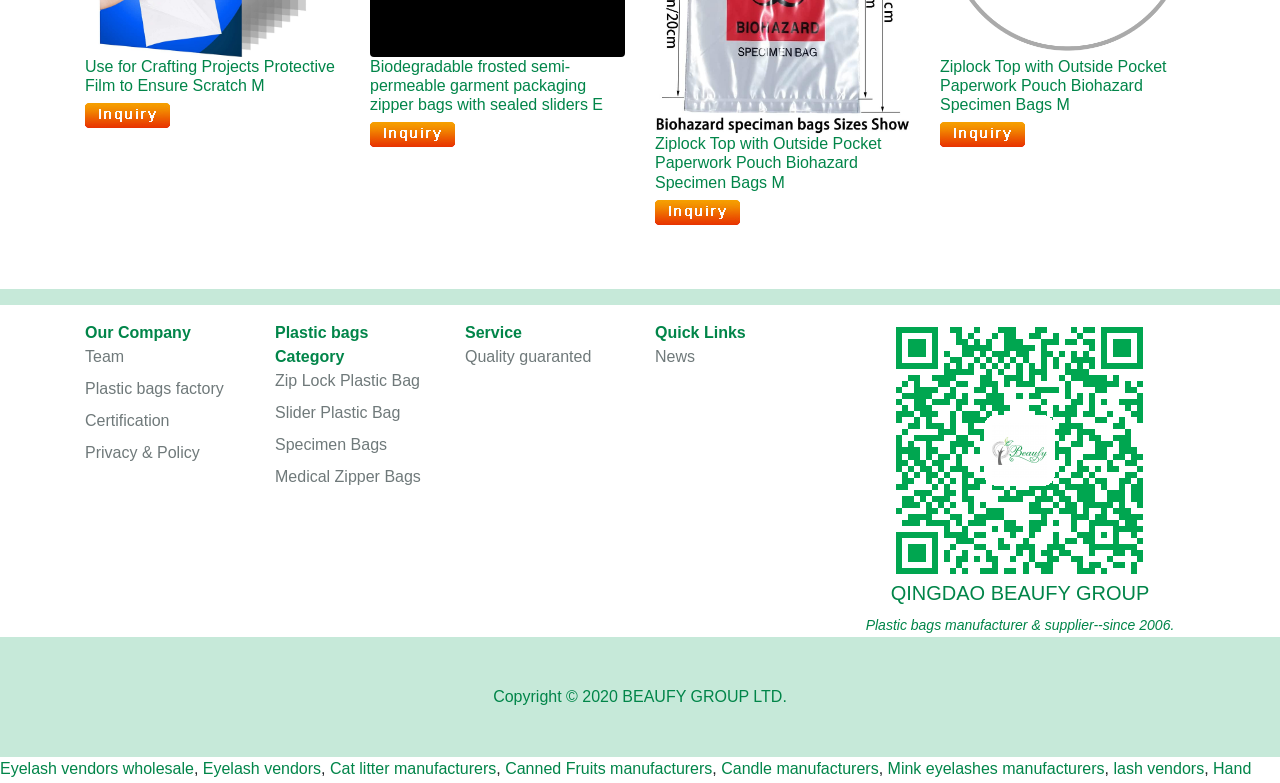Please identify the bounding box coordinates of the area that needs to be clicked to fulfill the following instruction: "Read about the company's certification."

[0.066, 0.526, 0.132, 0.548]